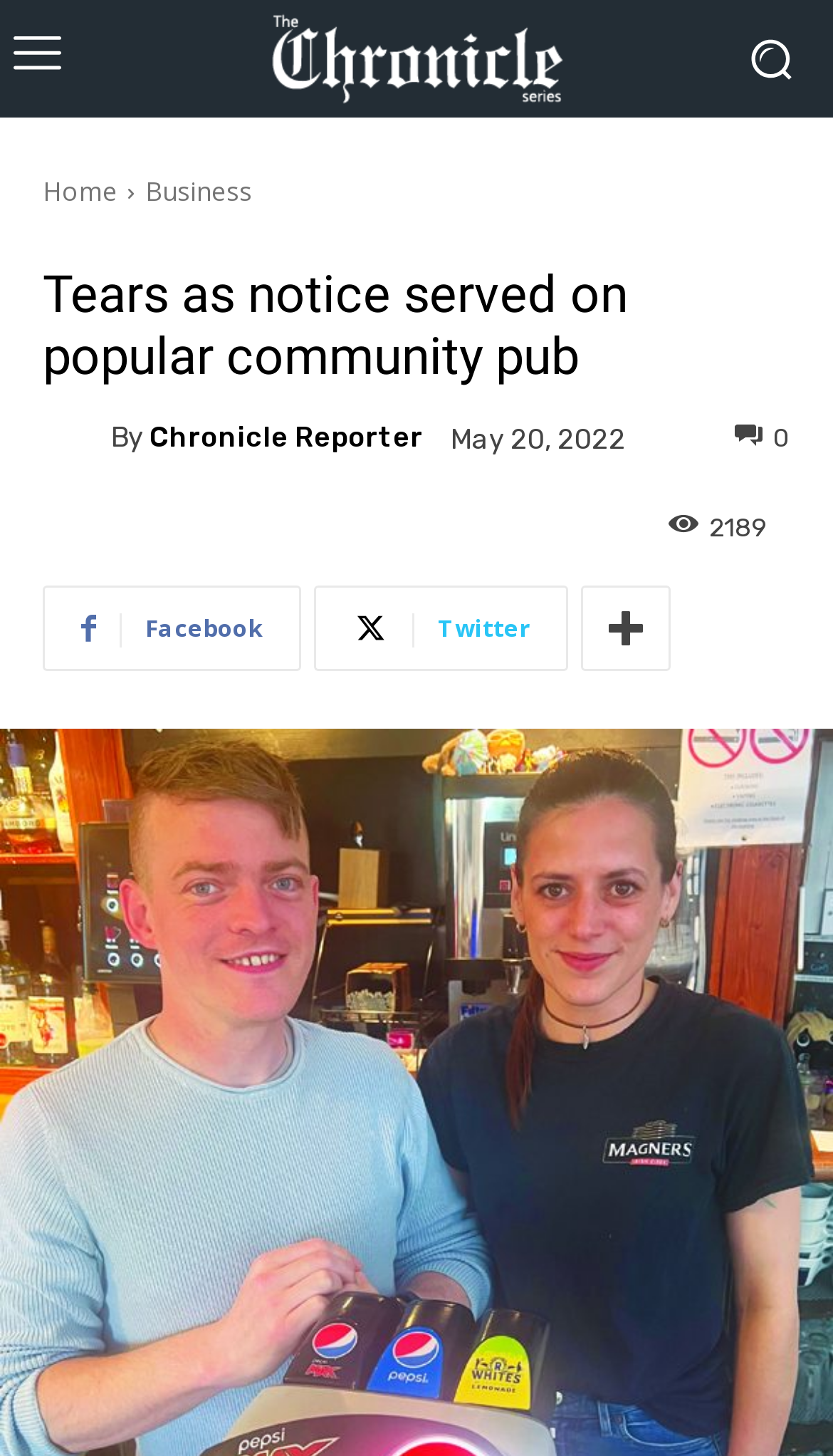Please determine the bounding box coordinates of the element to click on in order to accomplish the following task: "Click the Congleton Series Logo". Ensure the coordinates are four float numbers ranging from 0 to 1, i.e., [left, top, right, bottom].

[0.231, 0.005, 0.769, 0.076]